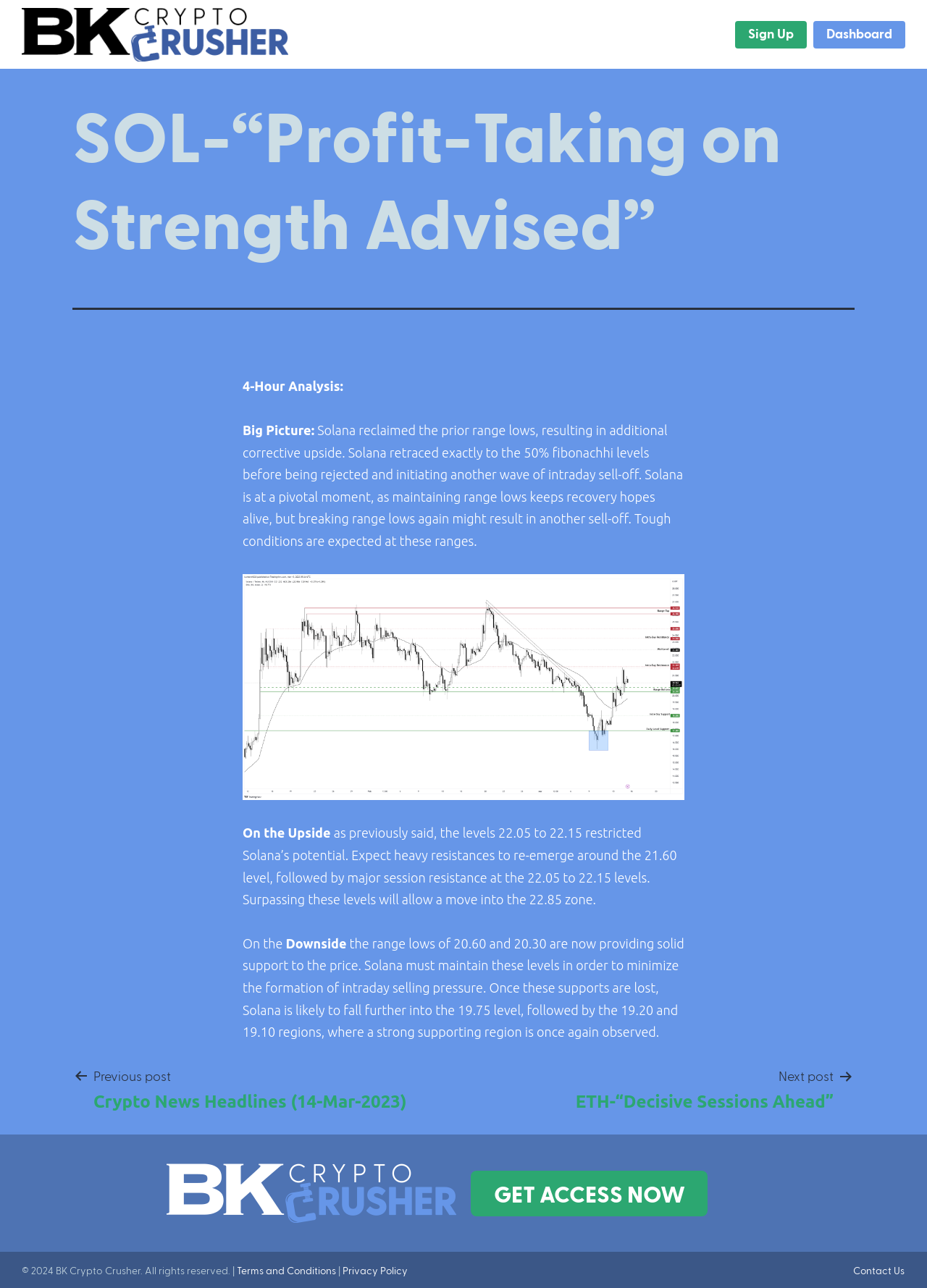Generate a comprehensive description of the webpage content.

The webpage appears to be a cryptocurrency analysis article focused on Solana. At the top, there is a header with the title "SOL-“Profit-Taking on Strength Advised”" and a navigation menu with links to "Posts", "Sign Up", and "Dashboard". 

Below the header, there is a section with a 4-hour analysis, which includes a brief summary of the market situation. This section is divided into three parts: "Big Picture", "On the Upside", and "Downside". The "Big Picture" section provides an overview of Solana's current market situation, while "On the Upside" and "Downside" sections discuss potential price movements and resistance levels.

To the right of the analysis section, there is a figure, likely a chart or graph, that illustrates the market data. 

At the bottom of the page, there is a navigation section with links to previous and next posts, titled "Crypto News Headlines (14-Mar-2023)" and "ETH-“Decisive Sessions Ahead”", respectively. 

In the bottom-right corner, there is a logo of BK Crypto Crusher, and a call-to-action button "GET ACCESS NOW". Below the button, there is a copyright notice and links to "Terms and Conditions", "Privacy Policy", and "Contact Us".